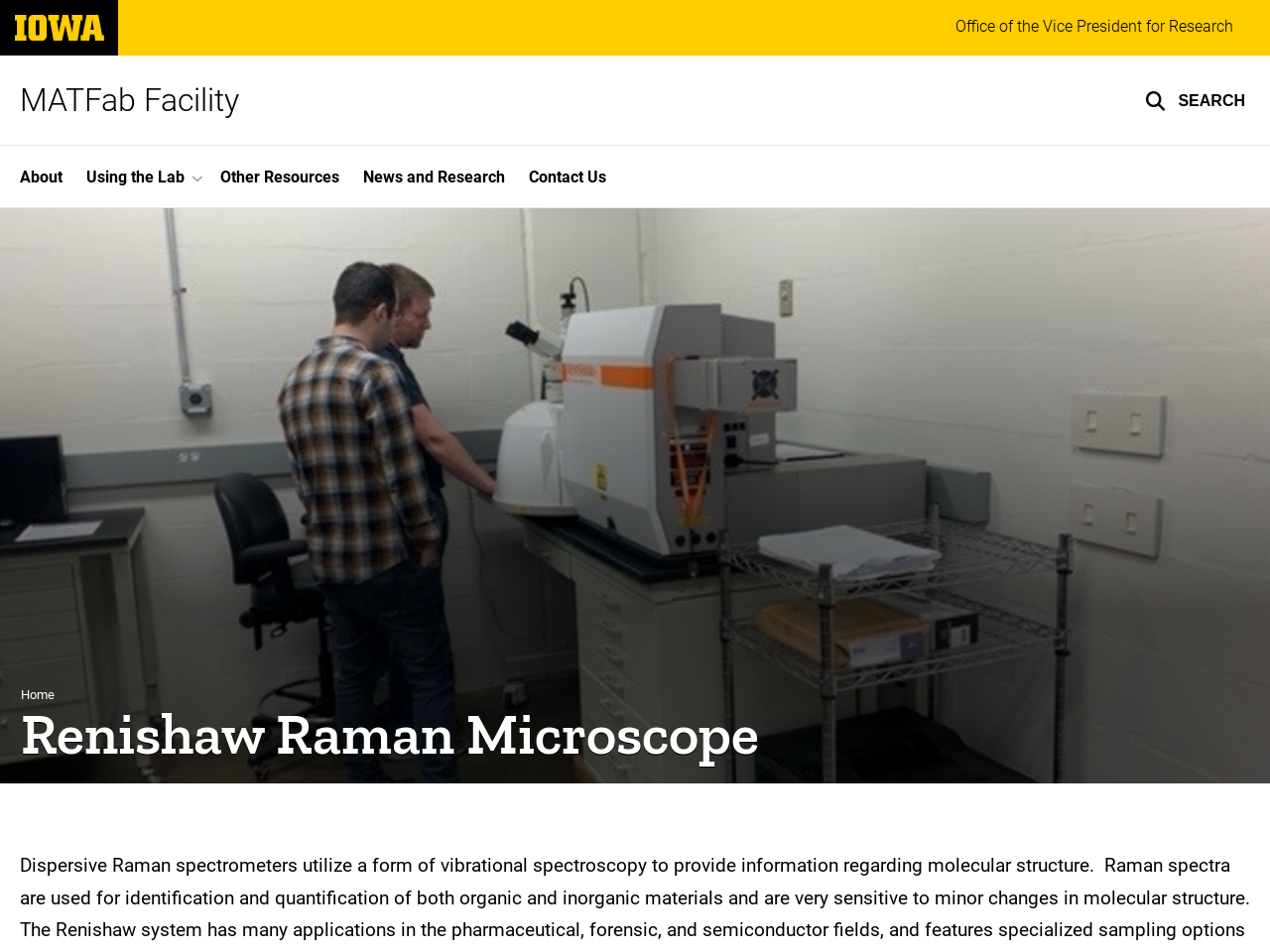Please give the bounding box coordinates of the area that should be clicked to fulfill the following instruction: "visit Office of the Vice President for Research". The coordinates should be in the format of four float numbers from 0 to 1, i.e., [left, top, right, bottom].

[0.739, 0.0, 0.984, 0.055]